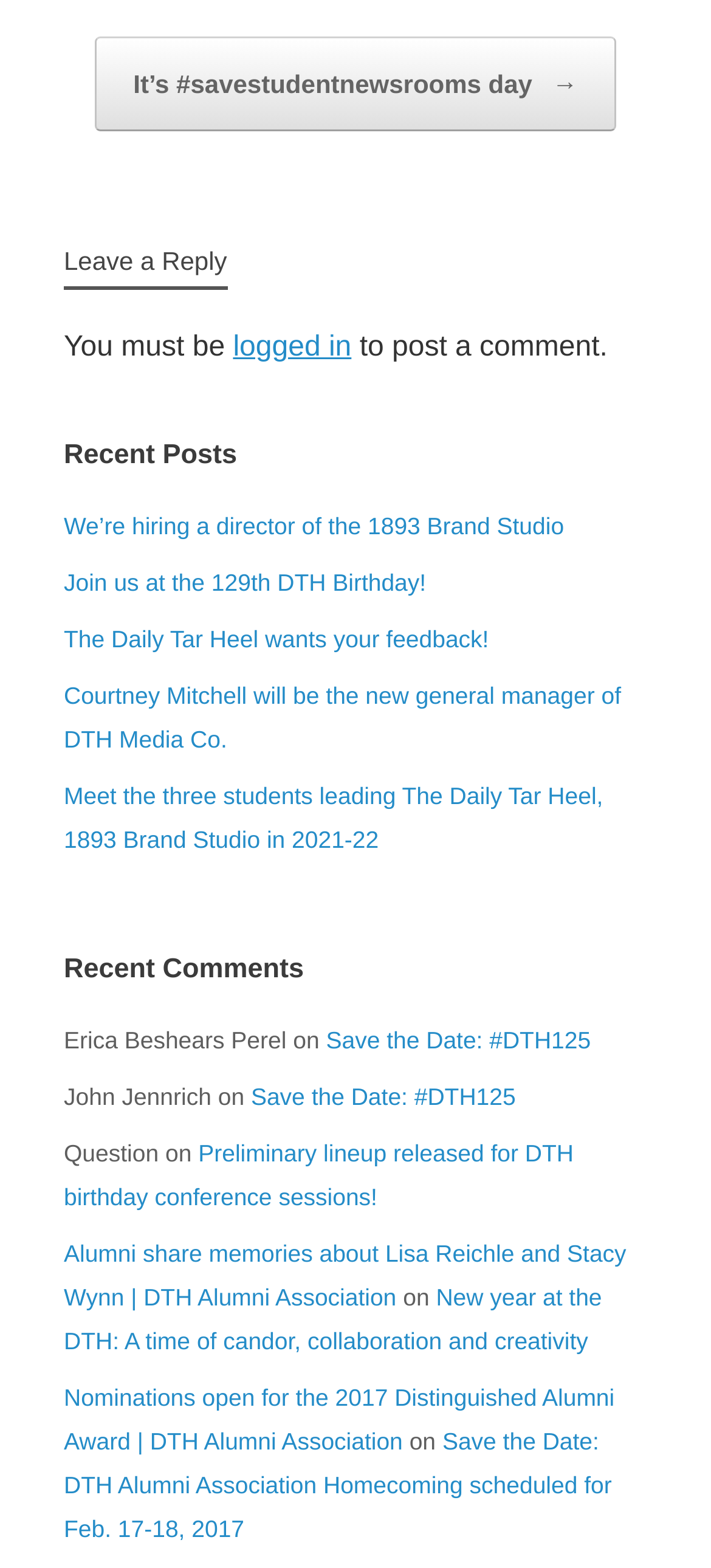Please provide the bounding box coordinates for the element that needs to be clicked to perform the following instruction: "Click on 'Preliminary lineup released for DTH birthday conference sessions!' ". The coordinates should be given as four float numbers between 0 and 1, i.e., [left, top, right, bottom].

[0.09, 0.727, 0.807, 0.773]